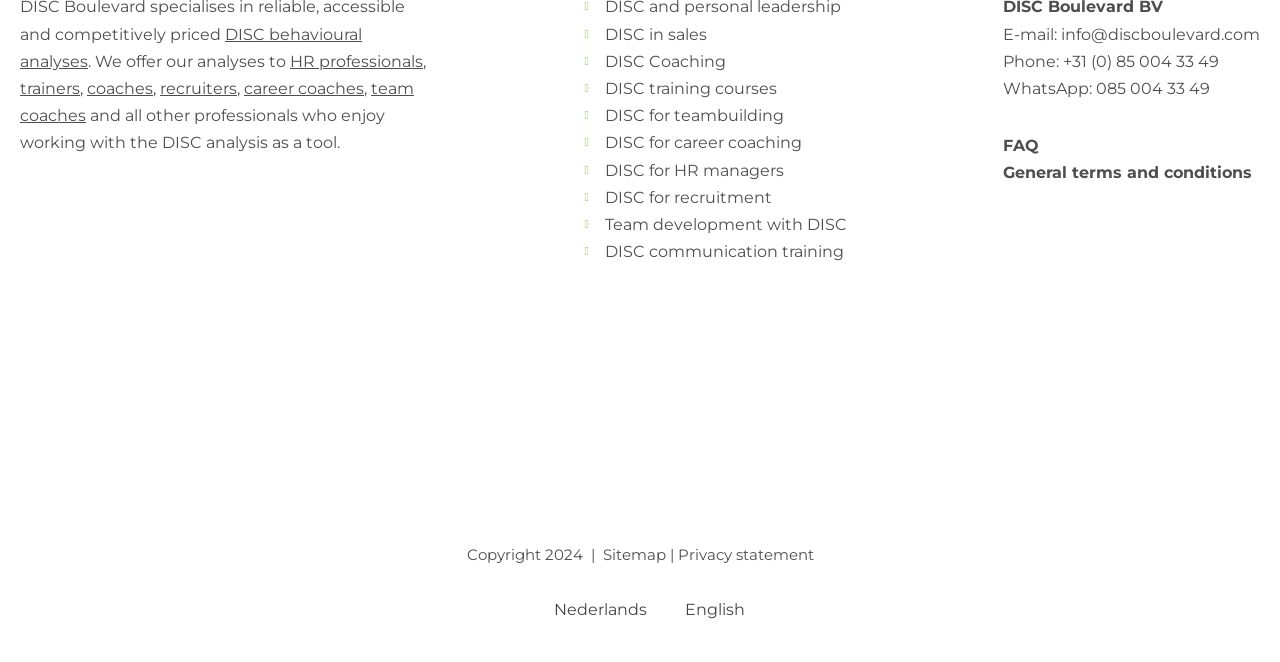Can you provide the bounding box coordinates for the element that should be clicked to implement the instruction: "Read the 'Court and judge idioms' heading"?

None